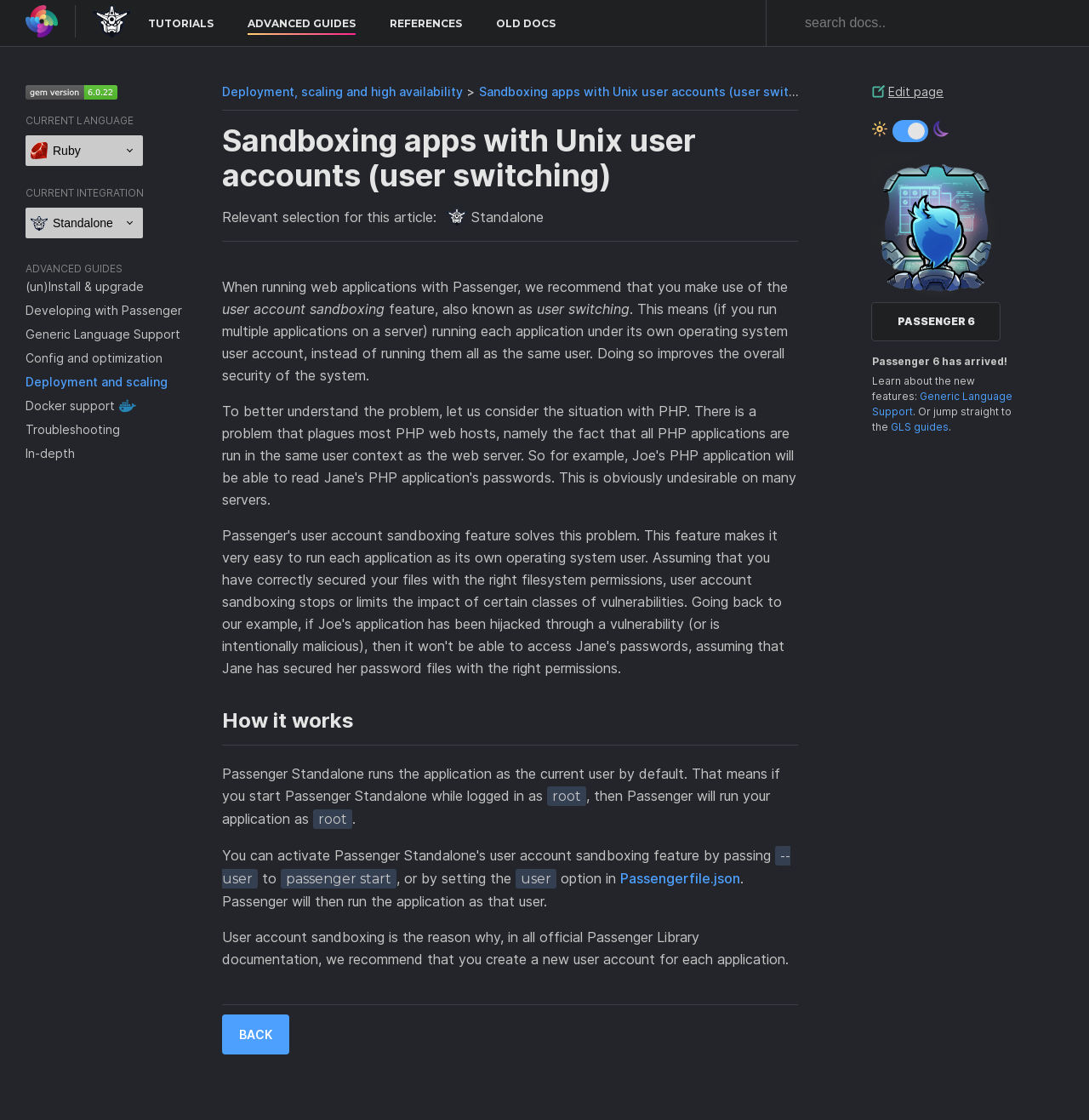Pinpoint the bounding box coordinates of the area that must be clicked to complete this instruction: "click (un)Install & upgrade".

[0.023, 0.246, 0.167, 0.267]